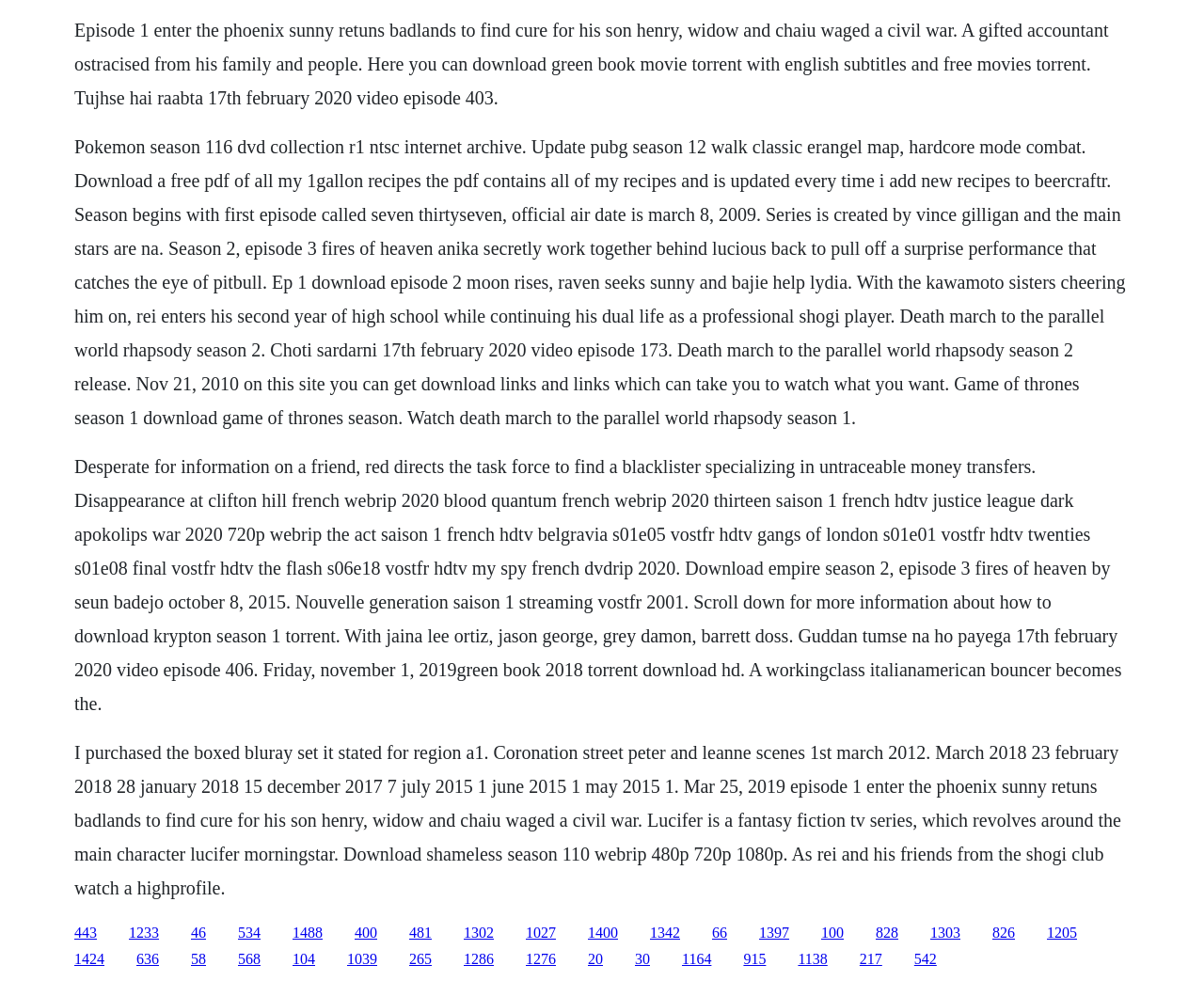Answer with a single word or phrase: 
How many links are present at the bottom of the webpage?

48